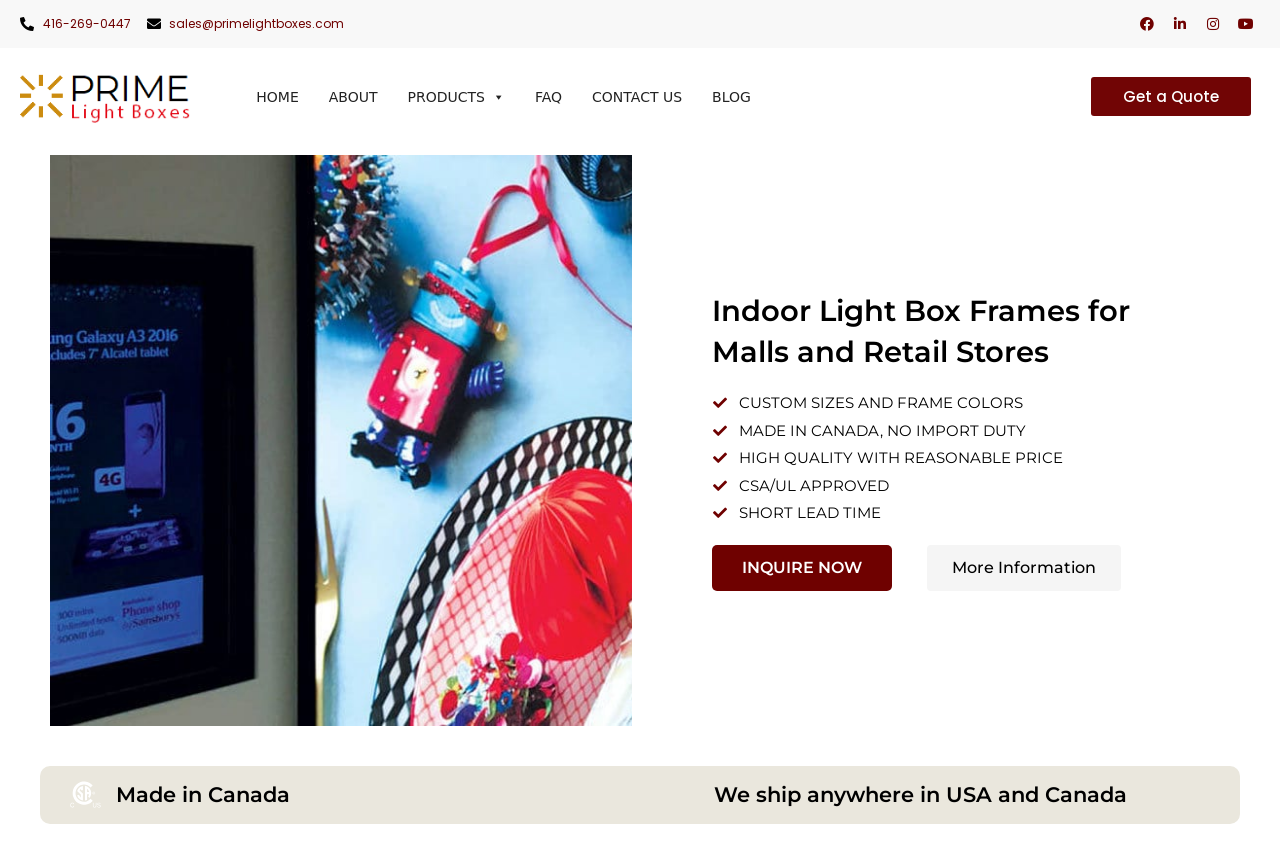Indicate the bounding box coordinates of the element that needs to be clicked to satisfy the following instruction: "Send an email". The coordinates should be four float numbers between 0 and 1, i.e., [left, top, right, bottom].

[0.114, 0.018, 0.269, 0.039]